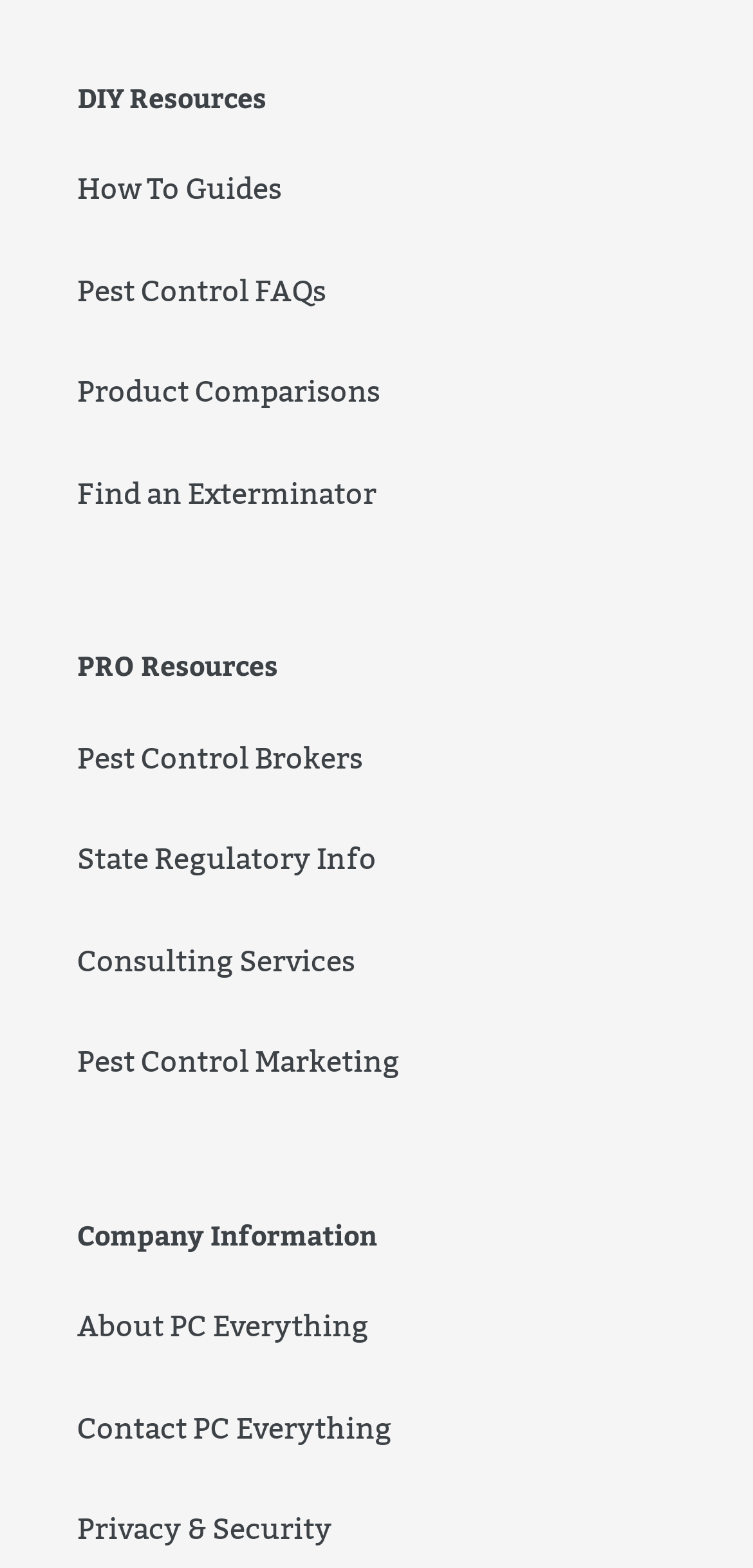What is the second link under DIY resources?
Provide a detailed and well-explained answer to the question.

The second link under DIY resources is 'Pest Control FAQs' which is located below the 'How To Guides' link and above the 'Product Comparisons' link.